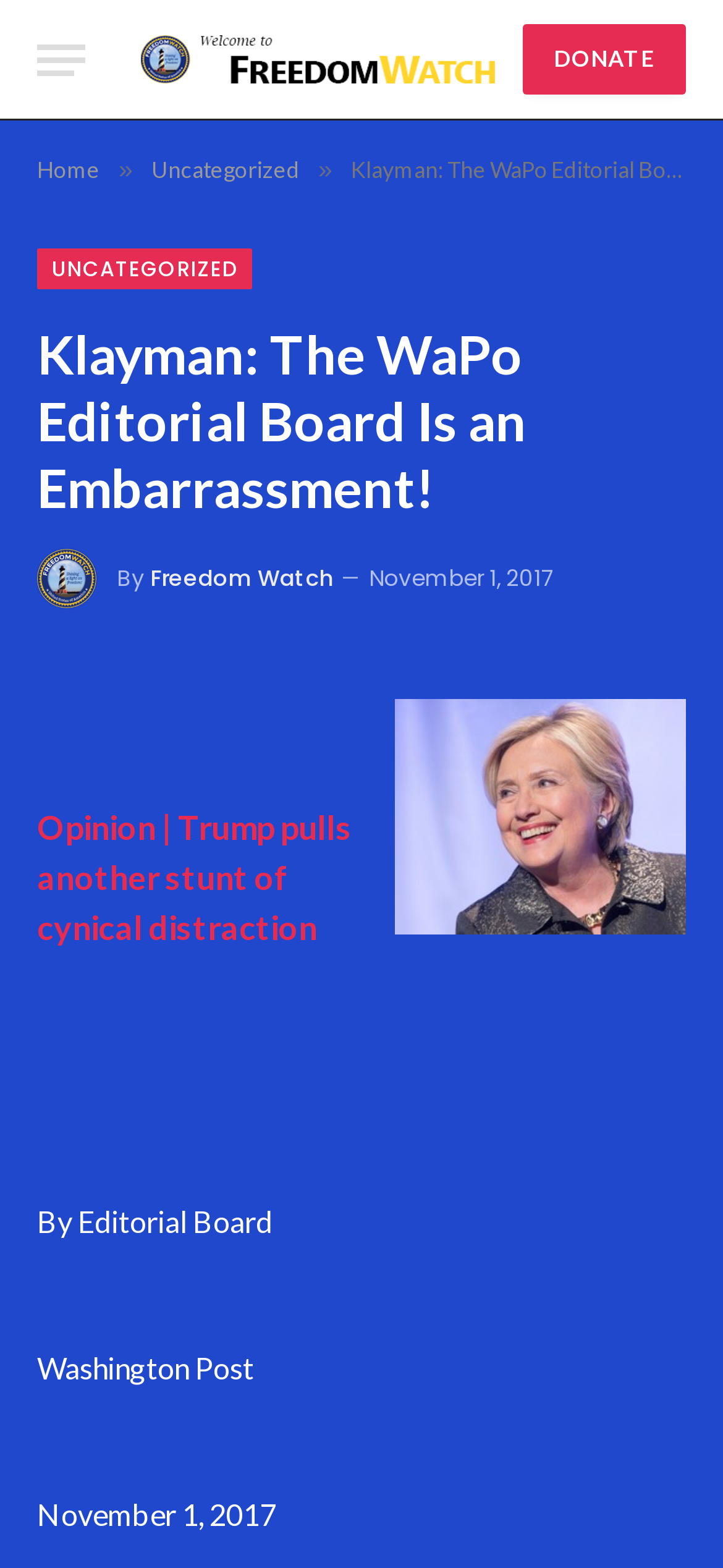Who is the author of the quoted article?
Based on the image, answer the question with as much detail as possible.

I found the author of the quoted article by looking at the static text element, which says 'By Editorial Board', so the author of the quoted article is the Editorial Board.